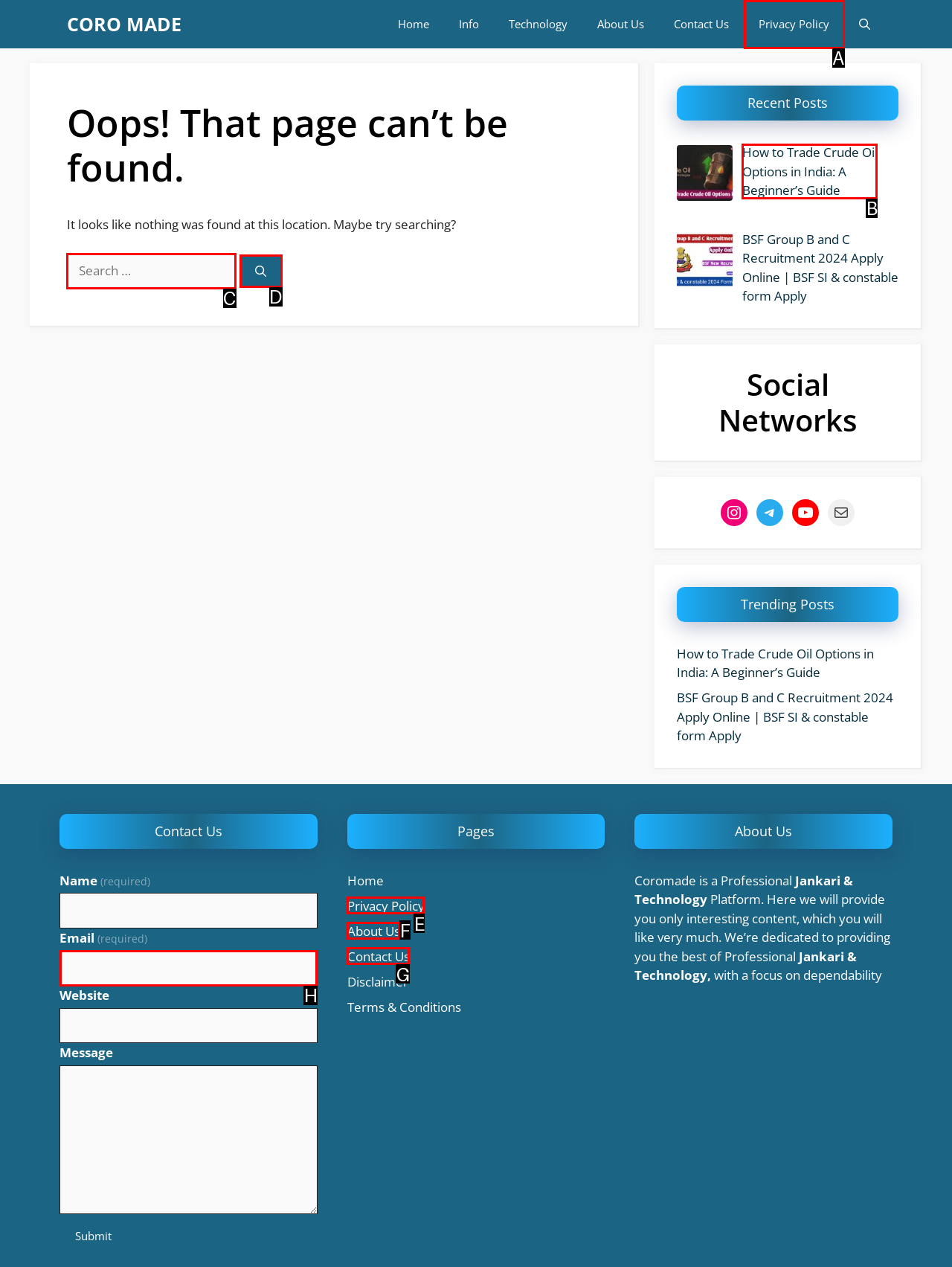Select the HTML element that needs to be clicked to perform the task: Subscribe to Global Arbitration Review. Reply with the letter of the chosen option.

None